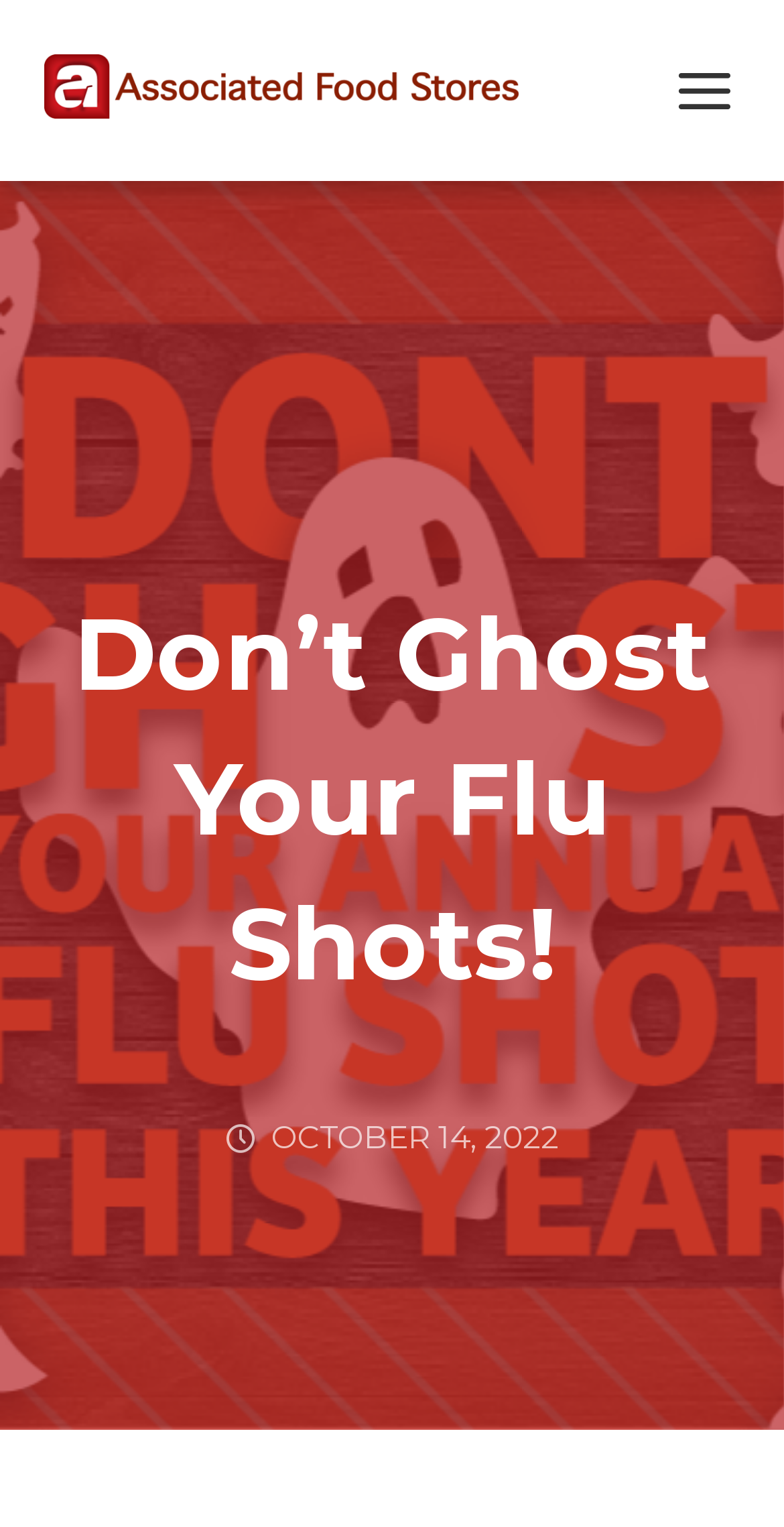How many links are present in the top header?
Provide a detailed and well-explained answer to the question.

I counted the number of link elements present in the header section, which are 'Associated Food Stores' and 'Show Next Mobile Menu'.